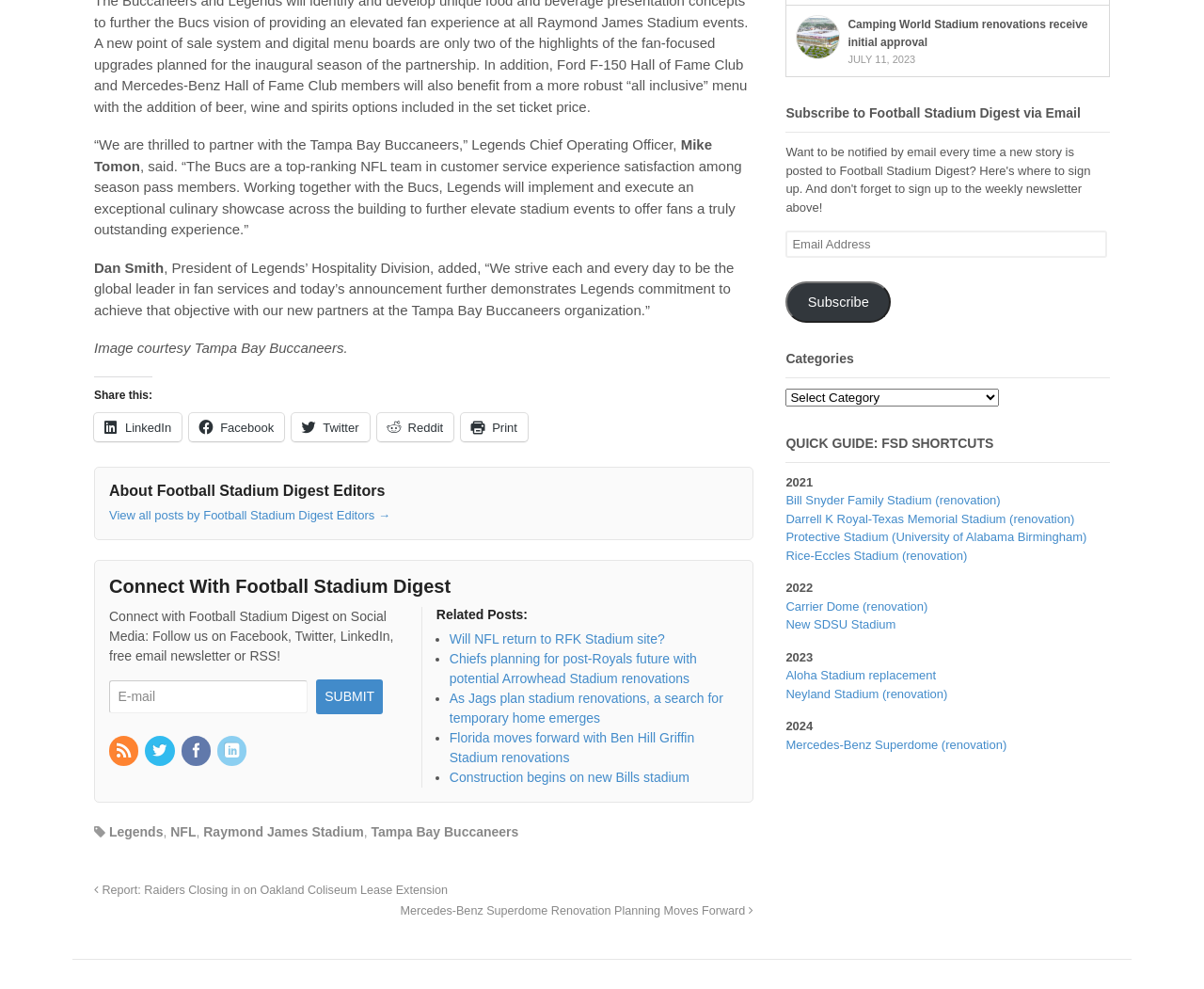Locate the bounding box coordinates of the segment that needs to be clicked to meet this instruction: "Share on LinkedIn".

[0.078, 0.418, 0.151, 0.446]